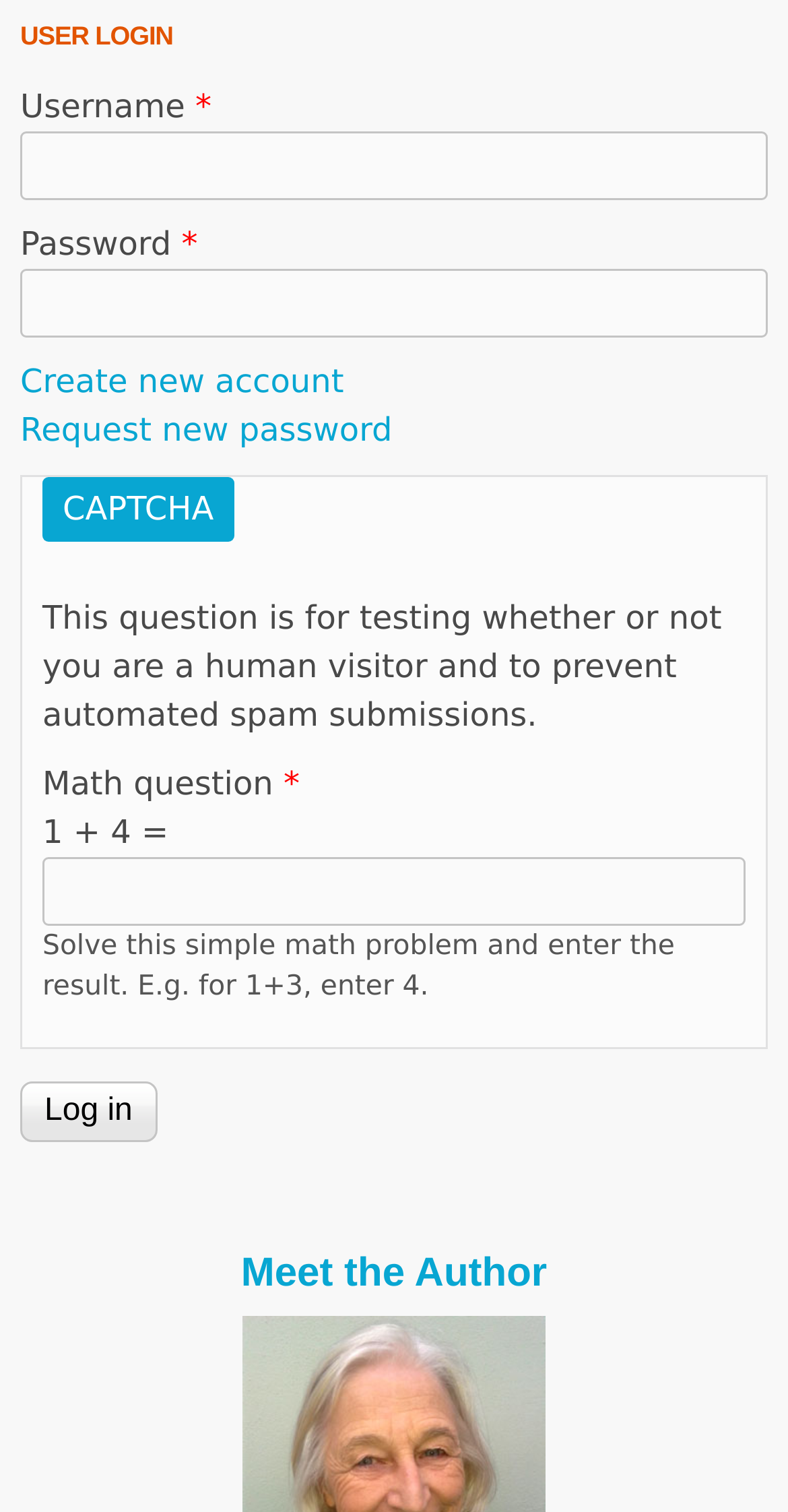Identify and provide the bounding box for the element described by: "parent_node: Math question * name="captcha_response"".

[0.054, 0.566, 0.946, 0.612]